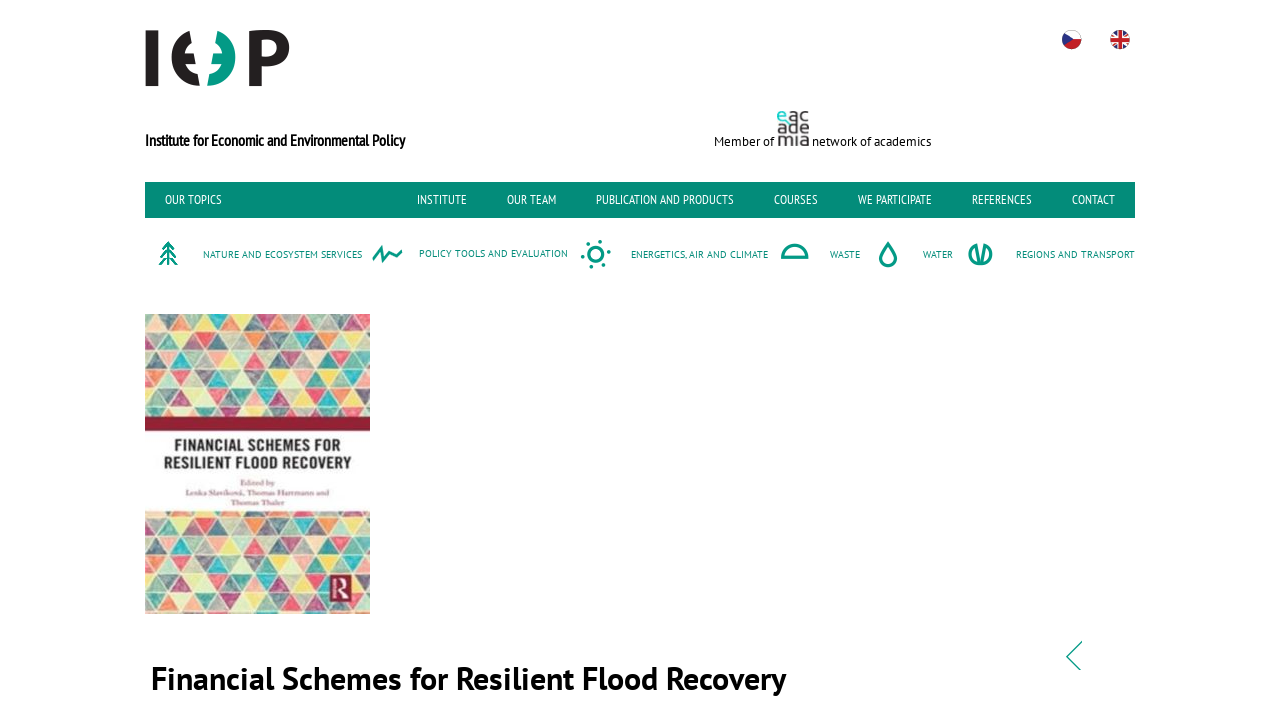Can you find the bounding box coordinates for the element to click on to achieve the instruction: "Click the logo of Institut pro ekonomickou a ekologickou politiku"?

[0.113, 0.043, 0.227, 0.13]